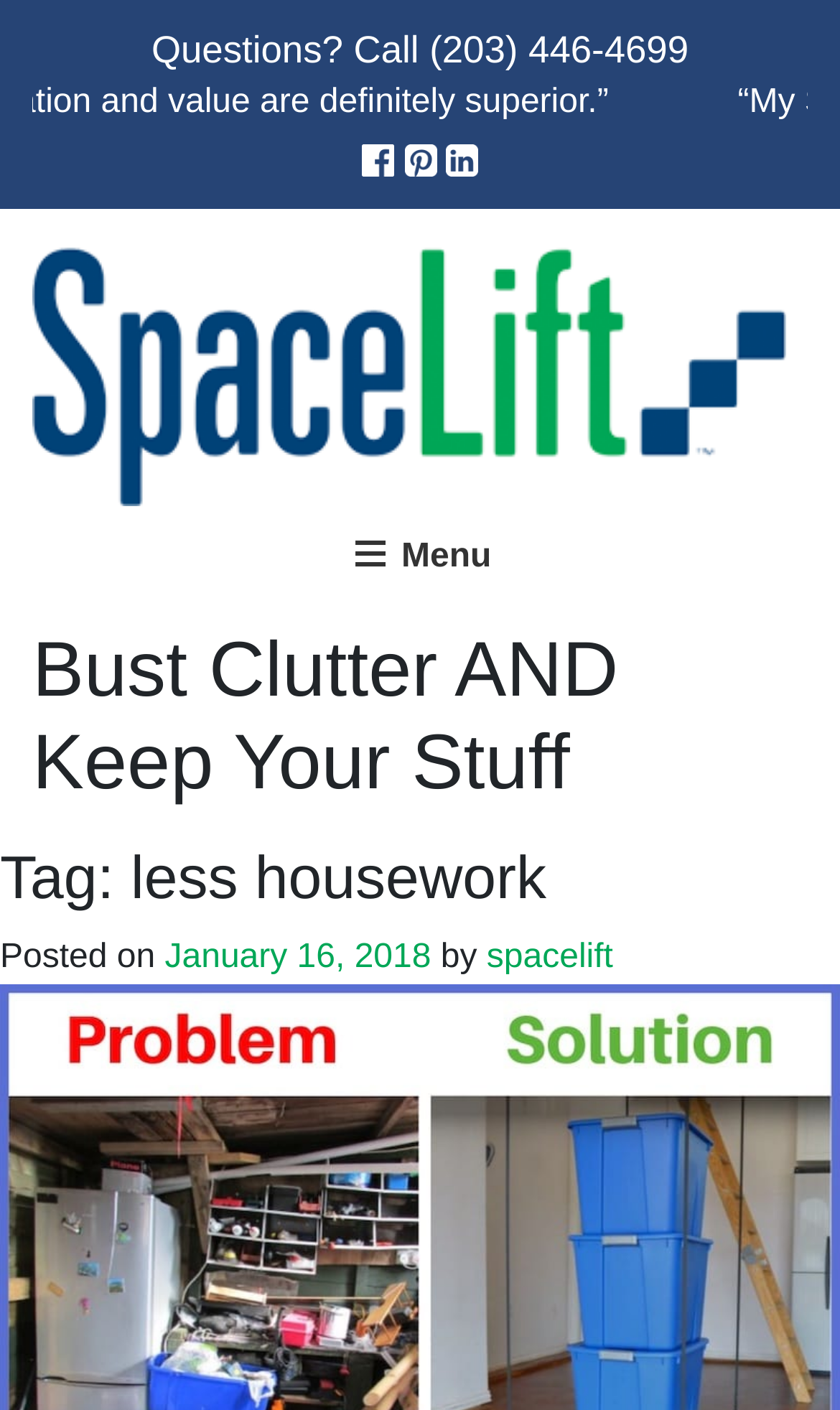Identify the bounding box coordinates for the UI element described as: "January 16, 2018August 25, 2021". The coordinates should be provided as four floats between 0 and 1: [left, top, right, bottom].

[0.196, 0.666, 0.513, 0.692]